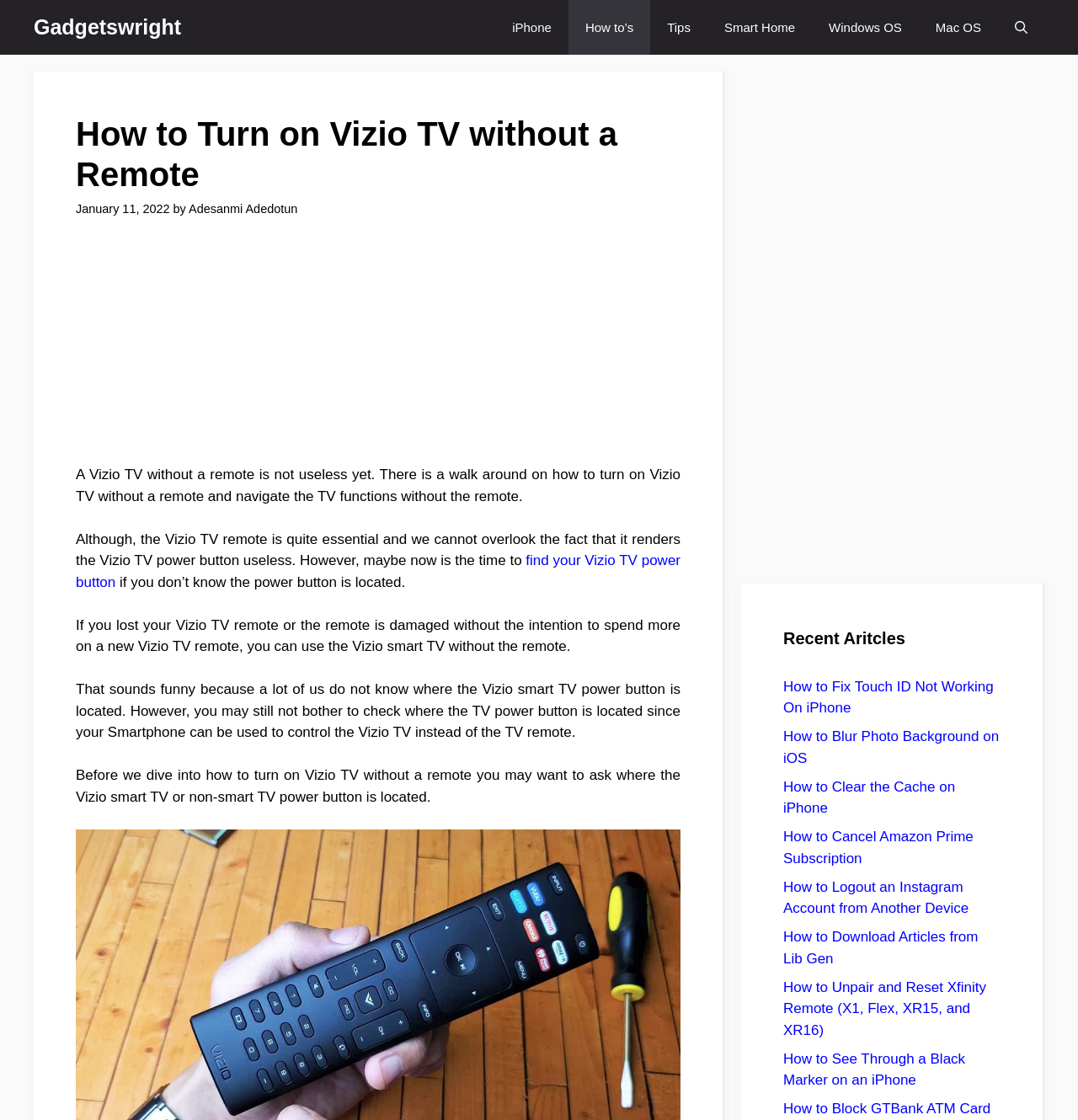Determine the bounding box coordinates for the clickable element required to fulfill the instruction: "Open the search". Provide the coordinates as four float numbers between 0 and 1, i.e., [left, top, right, bottom].

[0.926, 0.0, 0.969, 0.049]